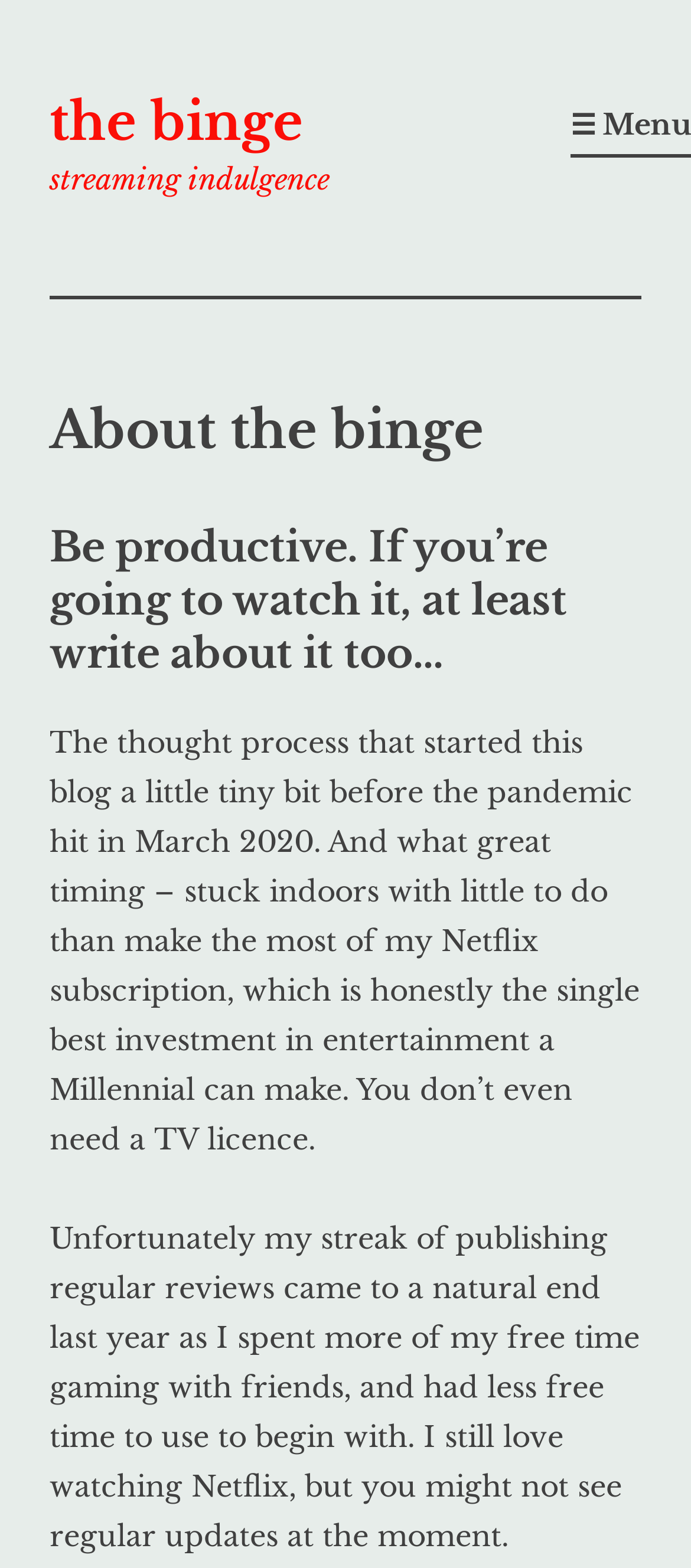Why did the author stop publishing regular reviews?
From the image, respond using a single word or phrase.

less free time